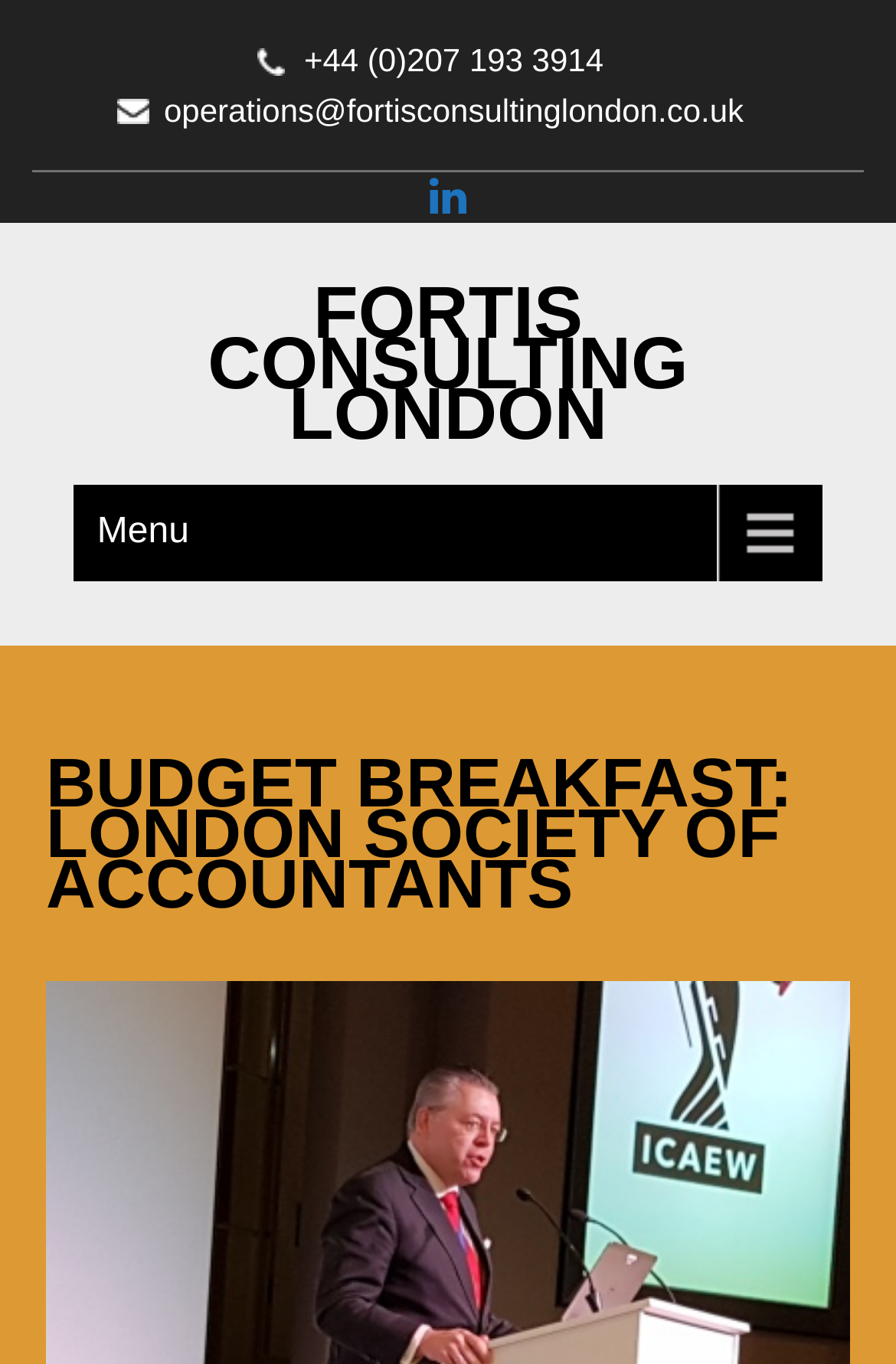Bounding box coordinates are specified in the format (top-left x, top-left y, bottom-right x, bottom-right y). All values are floating point numbers bounded between 0 and 1. Please provide the bounding box coordinate of the region this sentence describes: operations@fortisconsultinglondon.co.uk

[0.183, 0.067, 0.83, 0.094]